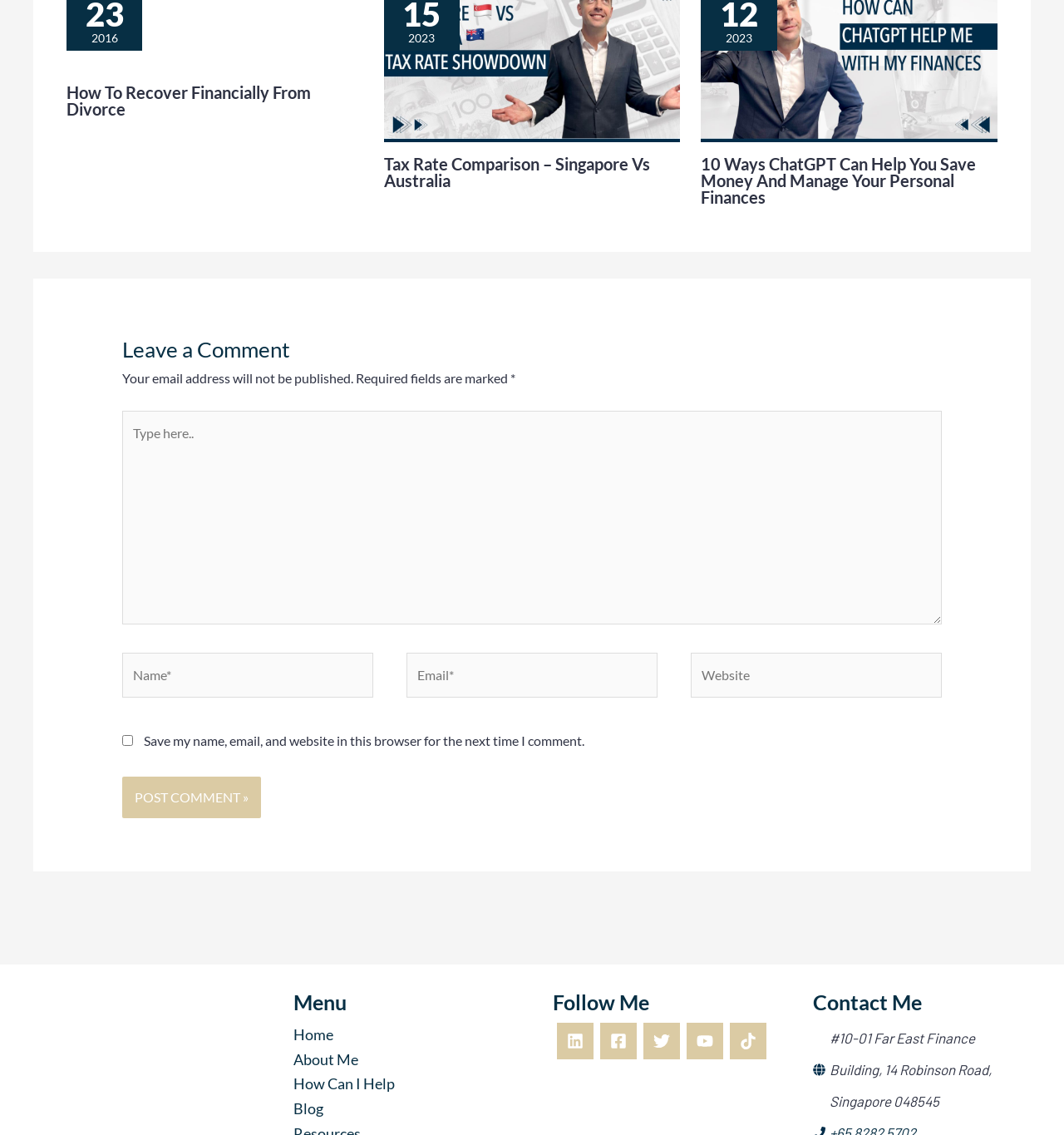Respond with a single word or phrase to the following question: How many fields are required in the comment form?

3